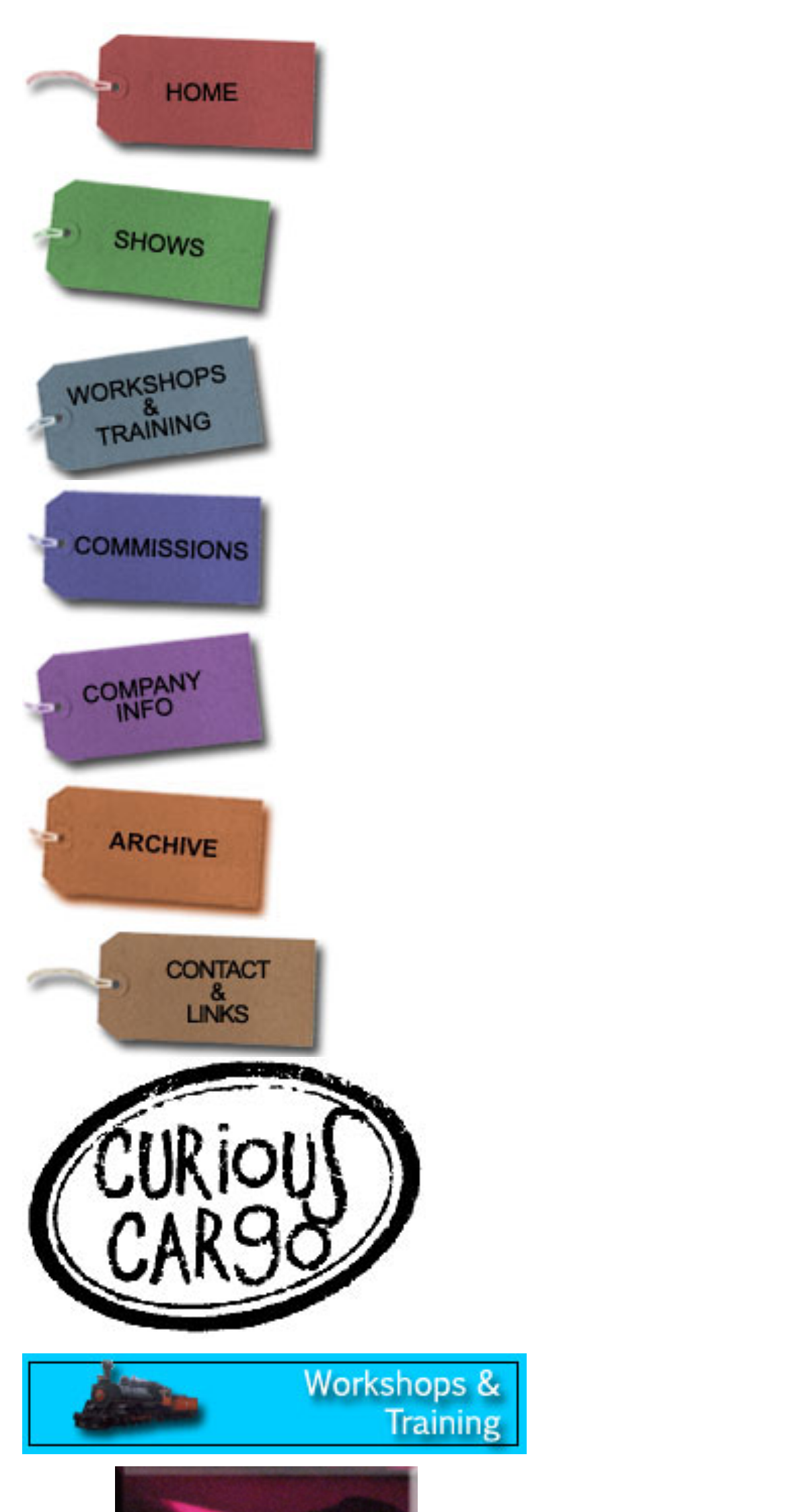Pinpoint the bounding box coordinates of the clickable element needed to complete the instruction: "click the link with the image on the top right". The coordinates should be provided as four float numbers between 0 and 1: [left, top, right, bottom].

[0.028, 0.592, 0.359, 0.615]